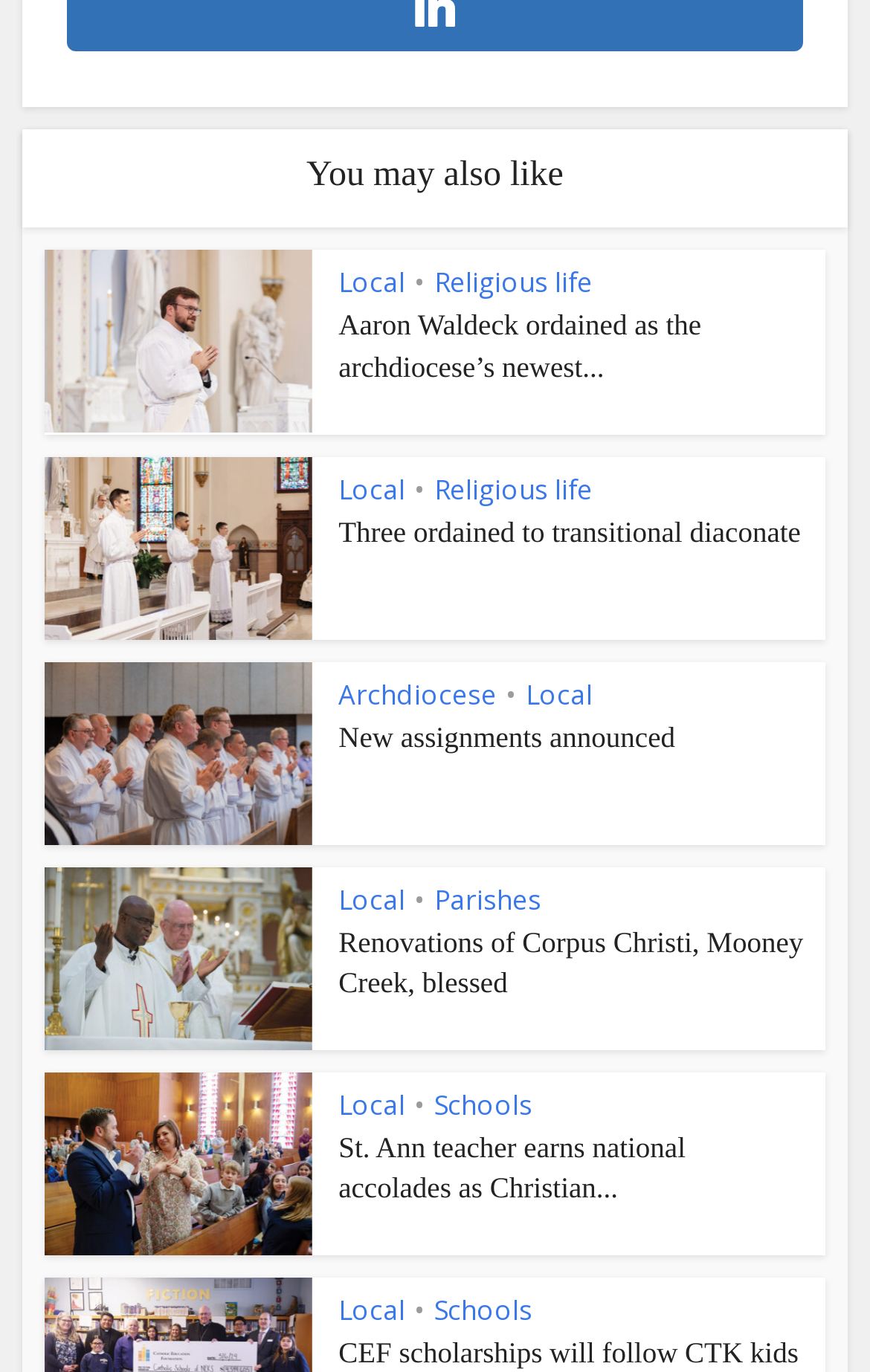Provide a single word or phrase to answer the given question: 
What is the category of the first article?

Local